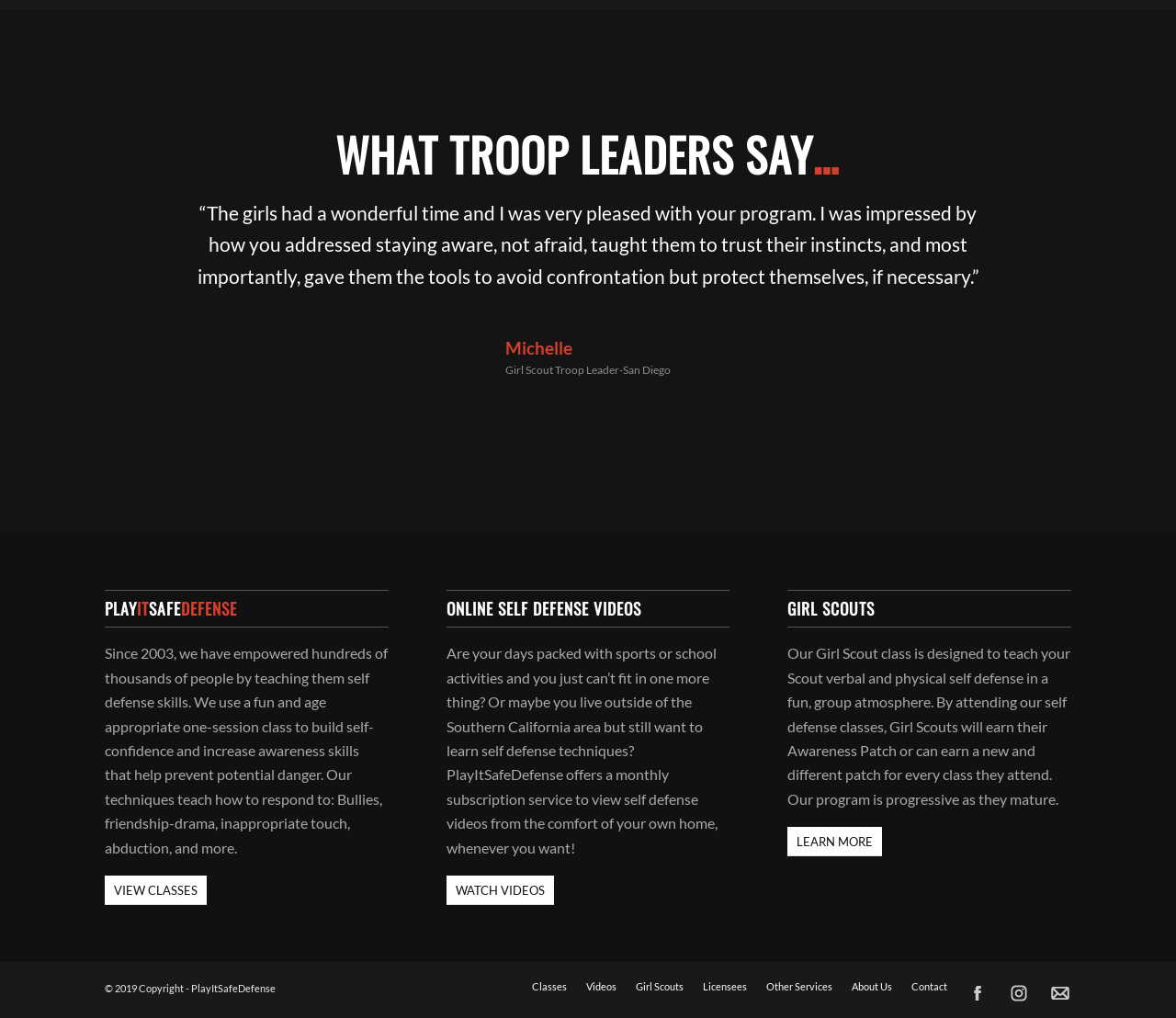What is the alternative to attending a one-session class?
Look at the image and provide a short answer using one word or a phrase.

Online self defense videos